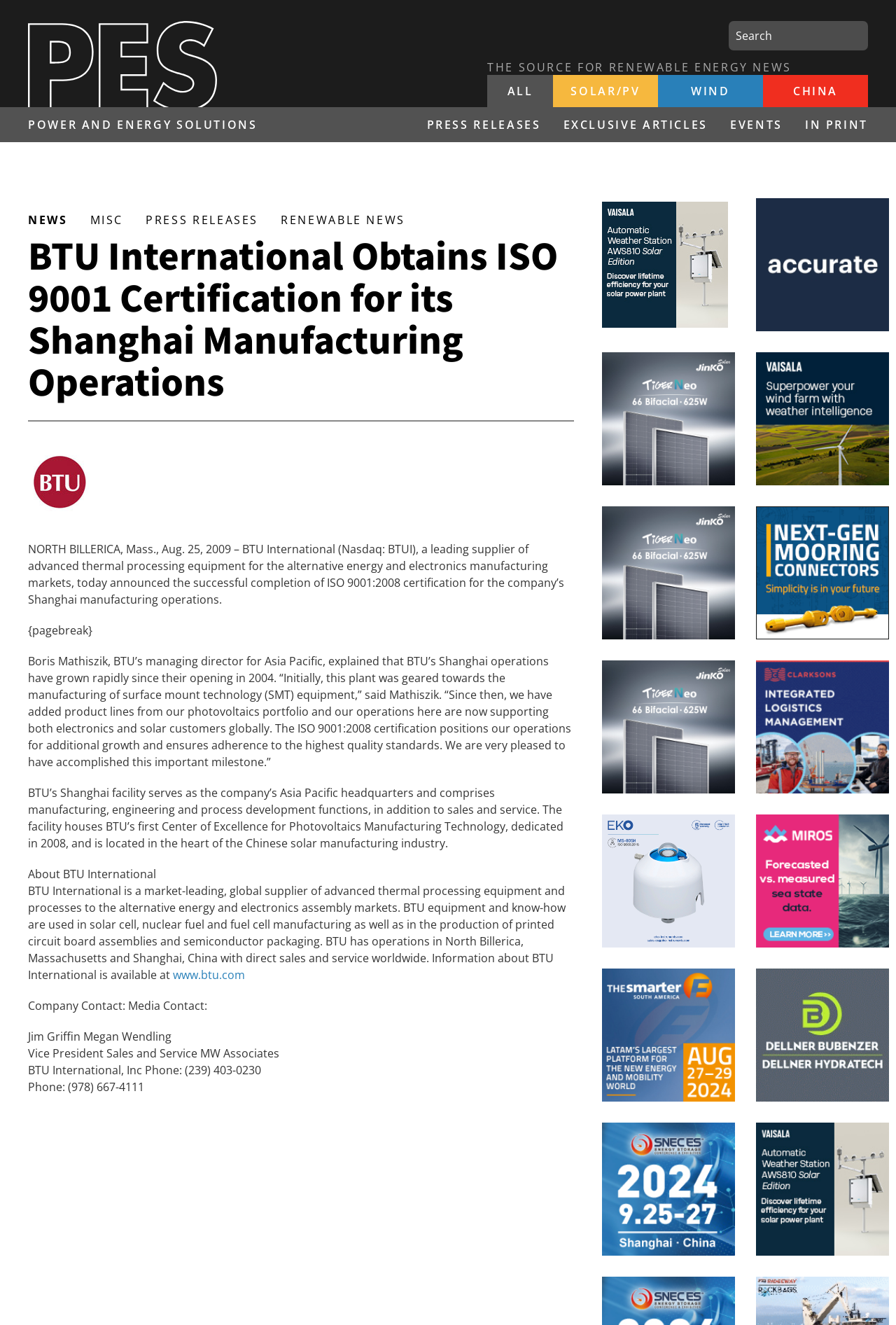What is the certification obtained by BTU International?
Look at the webpage screenshot and answer the question with a detailed explanation.

I found the certification by reading the article's content, specifically the sentence that mentions 'the successful completion of ISO 9001:2008 certification for the company’s Shanghai manufacturing operations'.